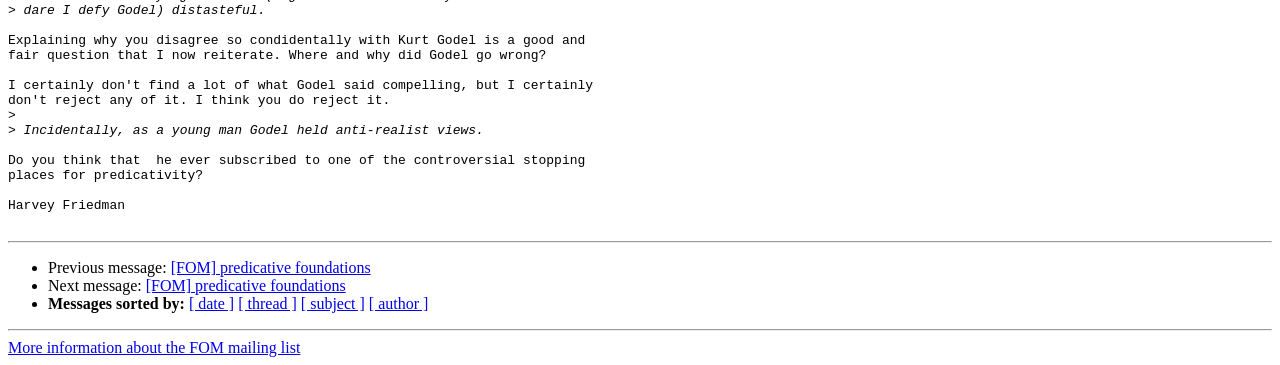How many links are there for sorting messages?
Answer the question with a single word or phrase, referring to the image.

4